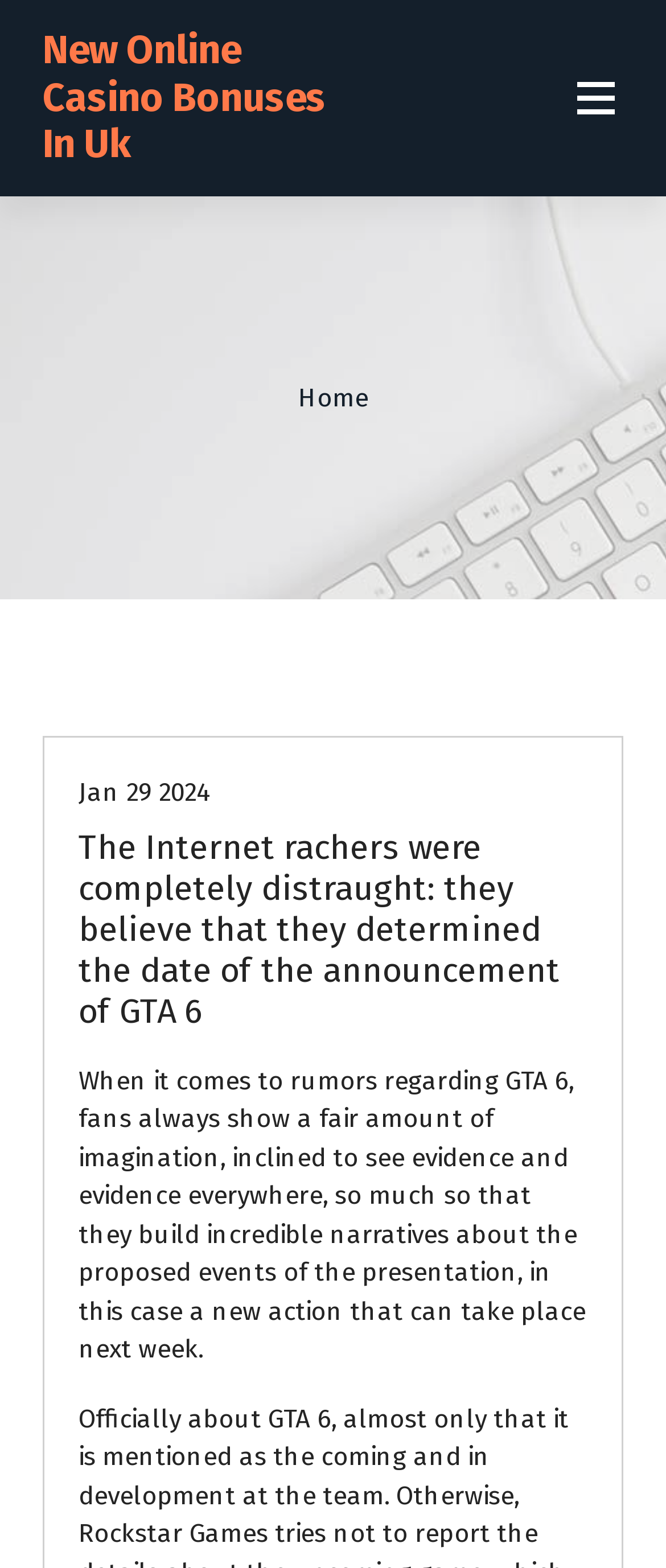Describe all the significant parts and information present on the webpage.

The webpage appears to be a blog or news article page, with a focus on online casino bonuses in the UK. At the top, there is a prominent link and heading with the title "New Online Casino Bonuses In Uk", which takes up a significant portion of the top section of the page. 

To the right of the title, there is a button with no text. Below the title, there is a navigation section with links to "Home" and "Blog". The "Home" link is positioned slightly above the "Blog" link. 

Further down, there is a link with a date "Jan 29 2024", which is likely a publication date or a timestamp for an article. Below this date, there is a heading that reads "The Internet rachers were completely distraught: they believe that they determined the date of the announcement of GTA 6", which is a news article title. This heading is followed by a link with the same text, and then a block of text that summarizes the article, discussing rumors and speculation about GTA 6.